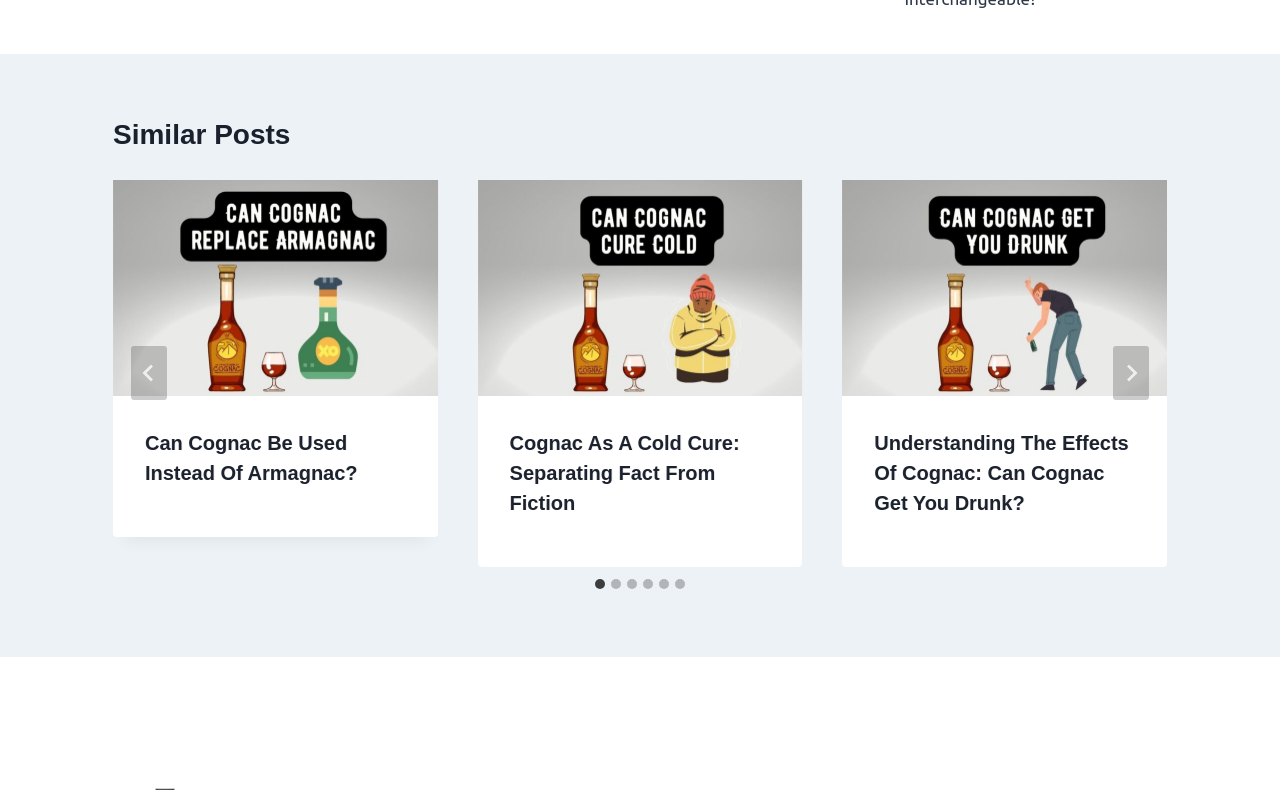What is the function of the 'Go to last slide' button?
Answer the question with as much detail as possible.

The 'Go to last slide' button is located next to the 'Next' button, and it is likely that it is used to navigate to the last slide in the sequence. This is also supported by the fact that it controls the 'splide01-track' element, which suggests that it is related to slide navigation.